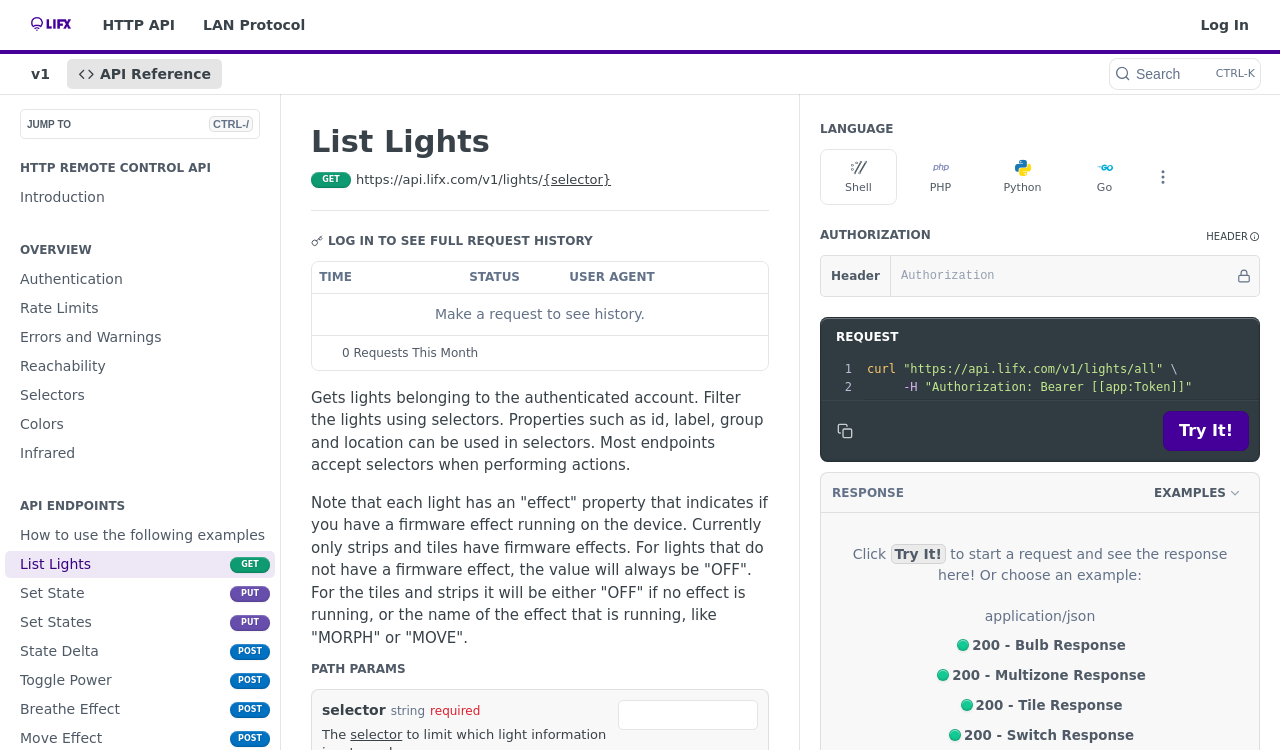Please mark the clickable region by giving the bounding box coordinates needed to complete this instruction: "Click the 'List Lights GET' link".

[0.004, 0.735, 0.215, 0.771]